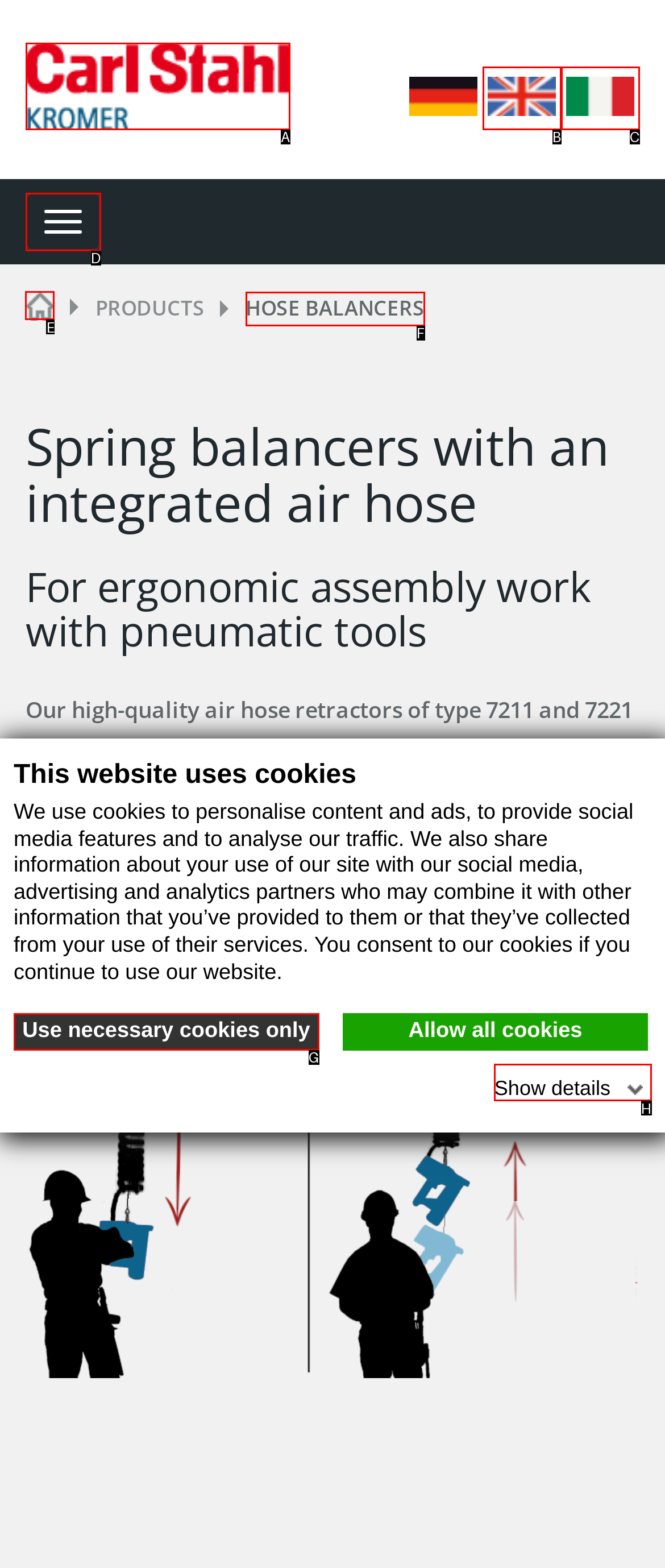Select the HTML element to finish the task: Go to the HOME page Reply with the letter of the correct option.

E